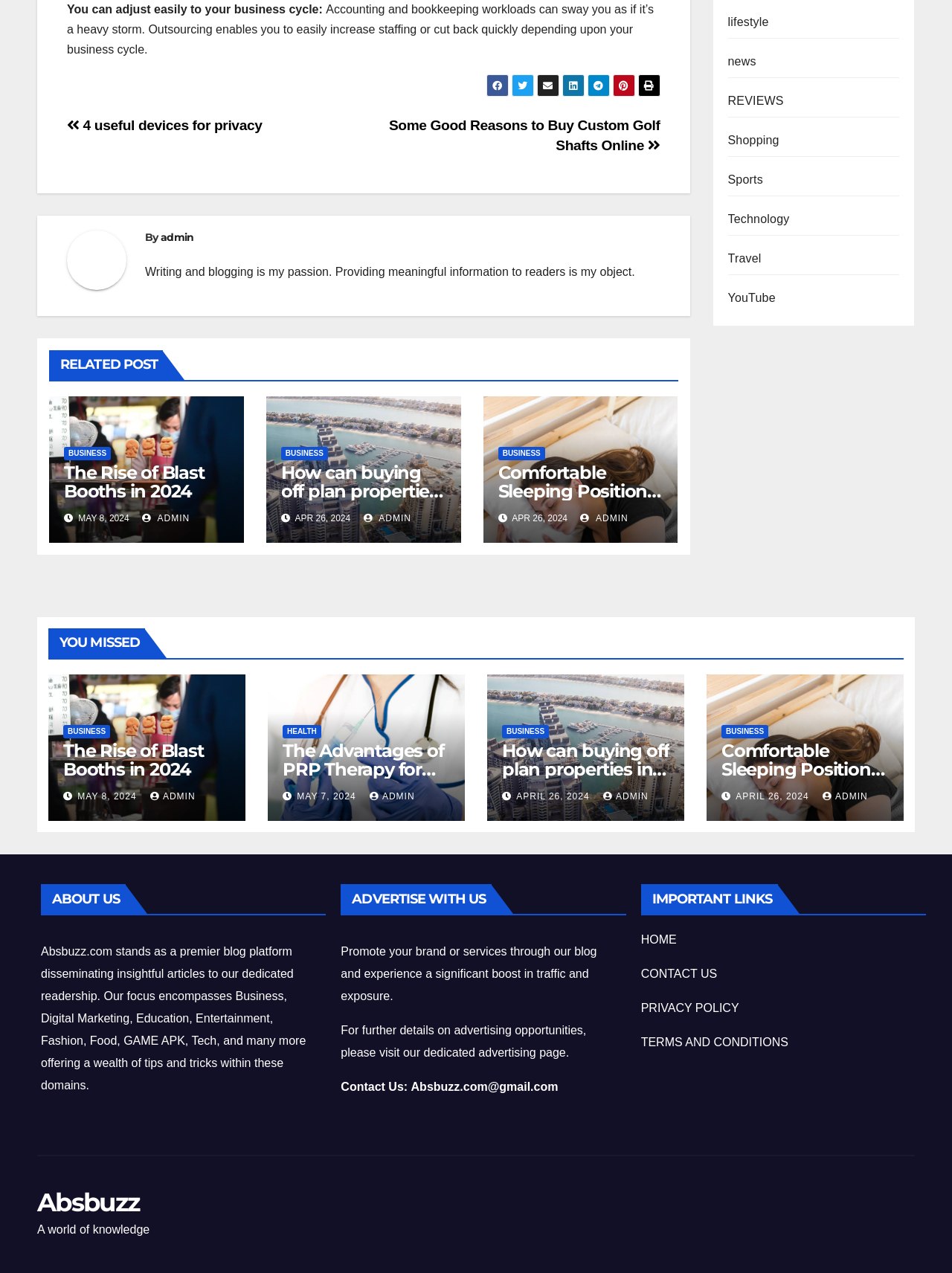What is the topic of the post 'The Rise of Blast Booths in 2024'?
Based on the image, please offer an in-depth response to the question.

The topic of the post 'The Rise of Blast Booths in 2024' can be determined by looking at the category link 'BUSINESS' associated with the post.